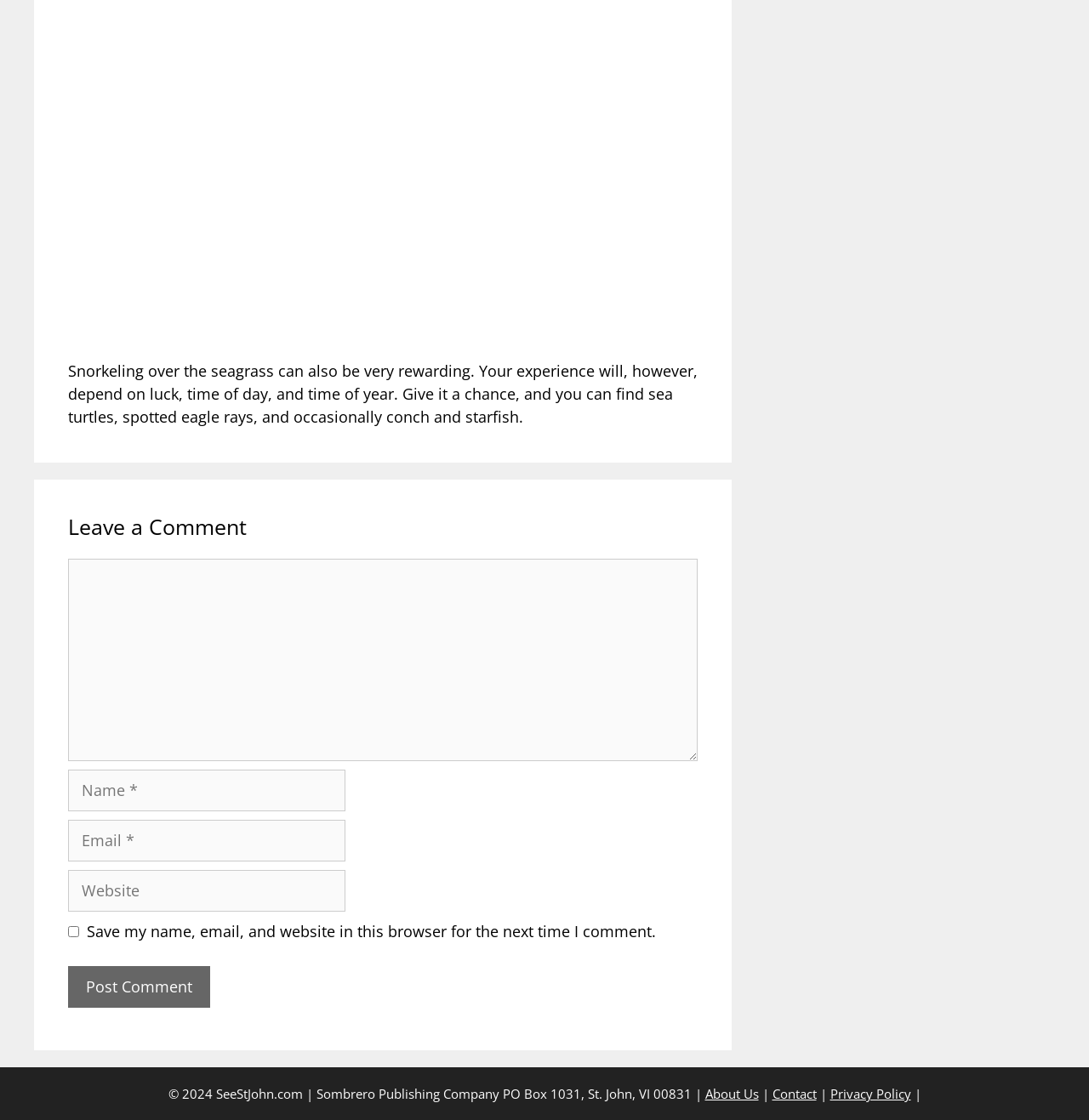Using the details in the image, give a detailed response to the question below:
What is the purpose of the checkbox?

The purpose of the checkbox can be determined by reading the static text next to it, which says 'Save my name, email, and website in this browser for the next time I comment.' This suggests that the checkbox is used to save the user's comment information for future use.